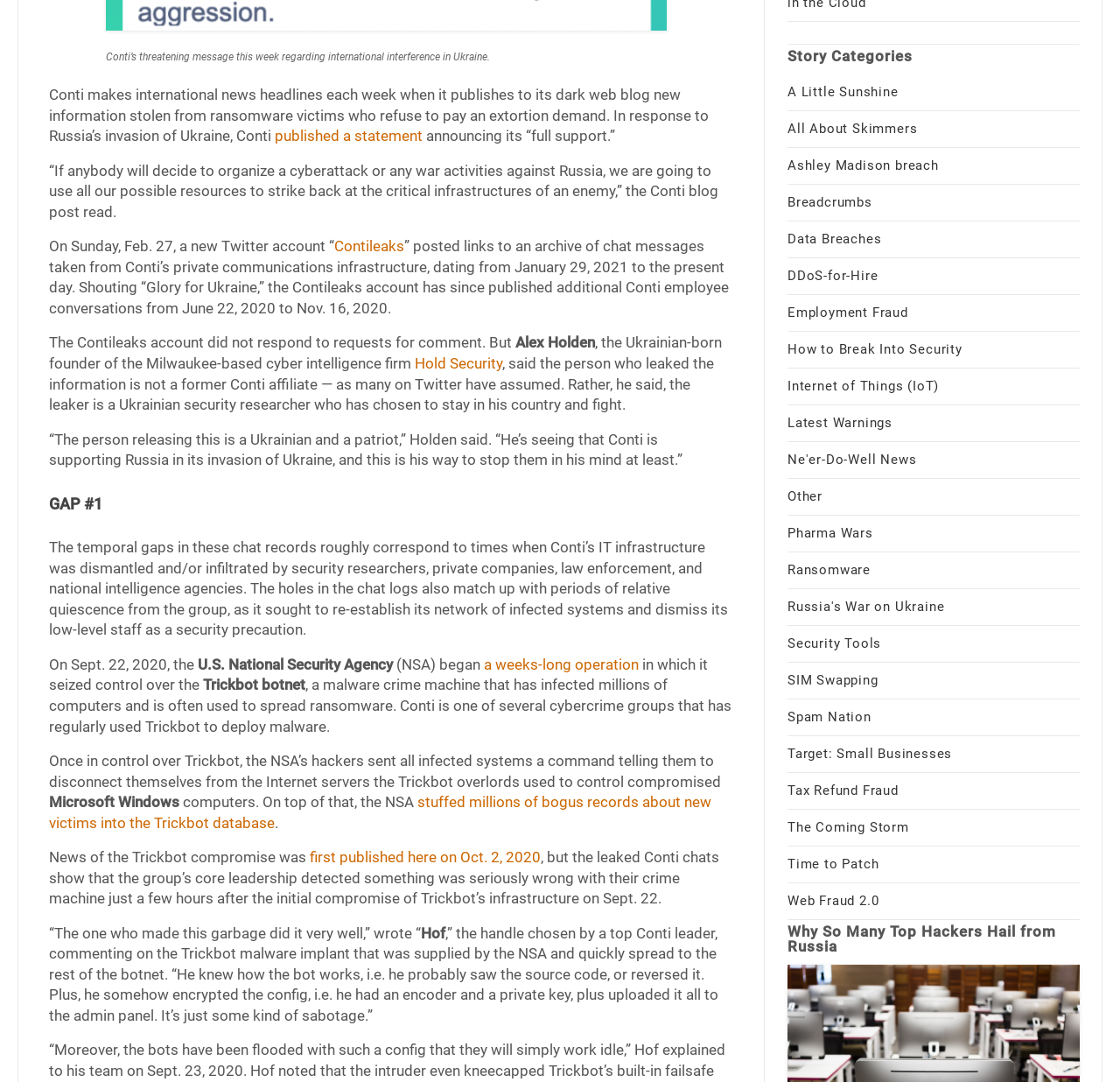Please find the bounding box coordinates of the section that needs to be clicked to achieve this instruction: "Click on the 'A Little Sunshine' link".

[0.703, 0.078, 0.802, 0.092]